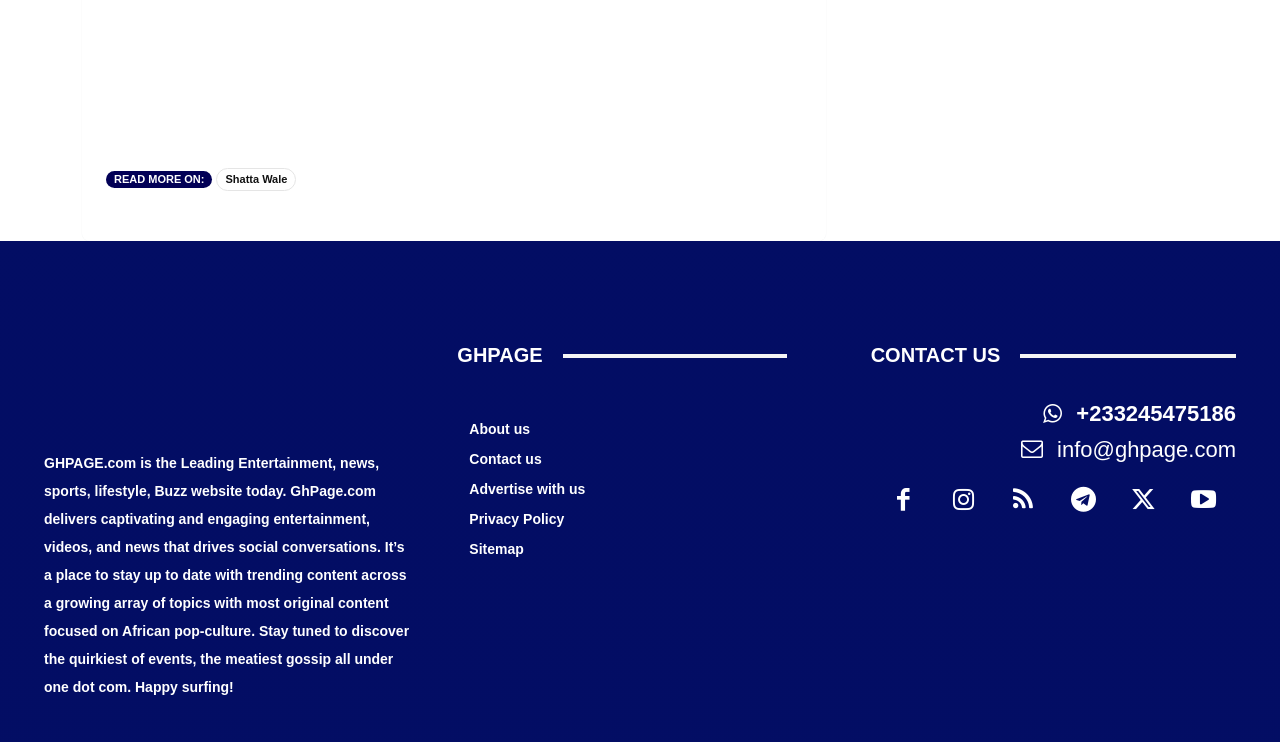Please respond to the question using a single word or phrase:
How can users contact the website?

Phone number and email